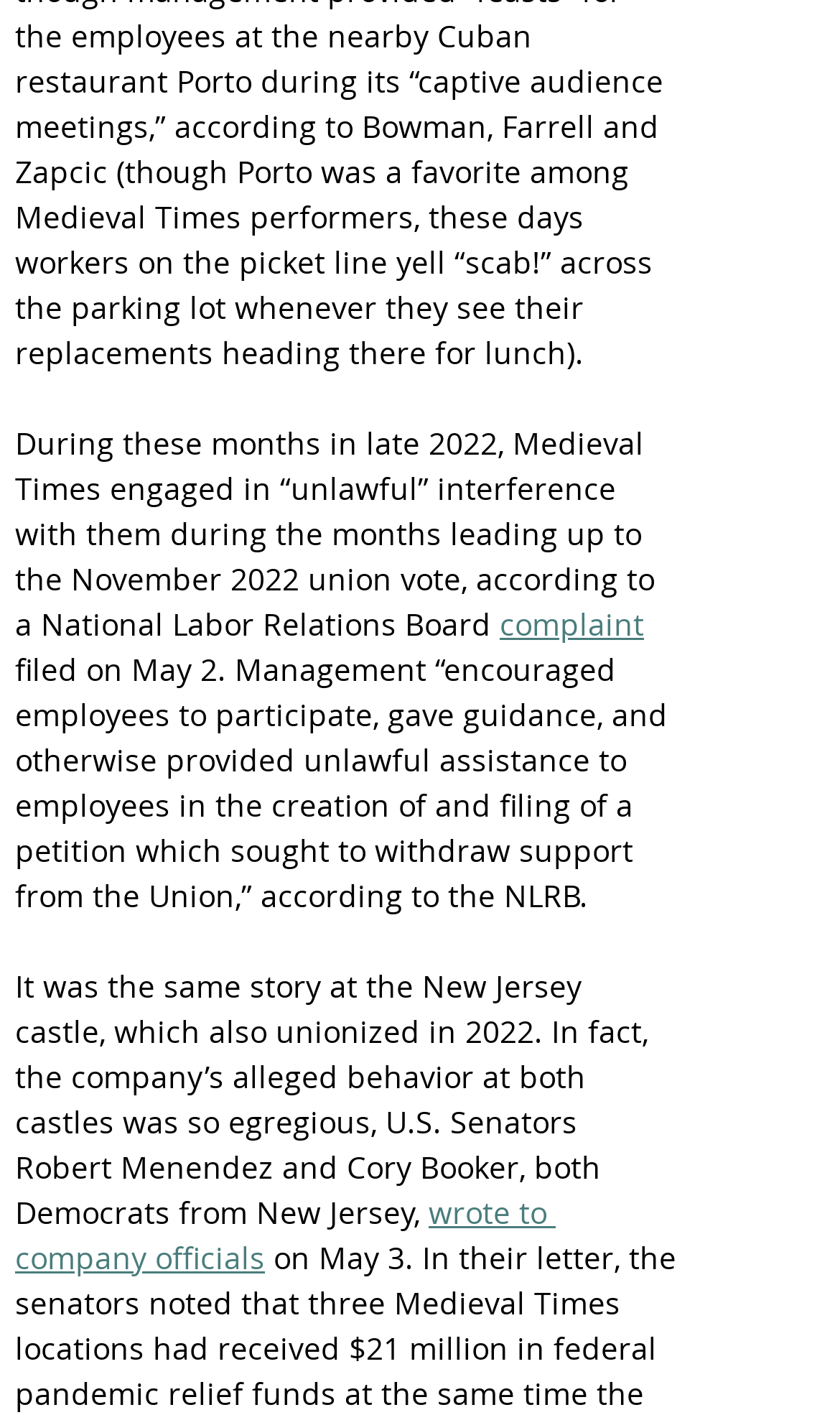Mark the bounding box of the element that matches the following description: "June 11, 2016February 7, 2023".

None